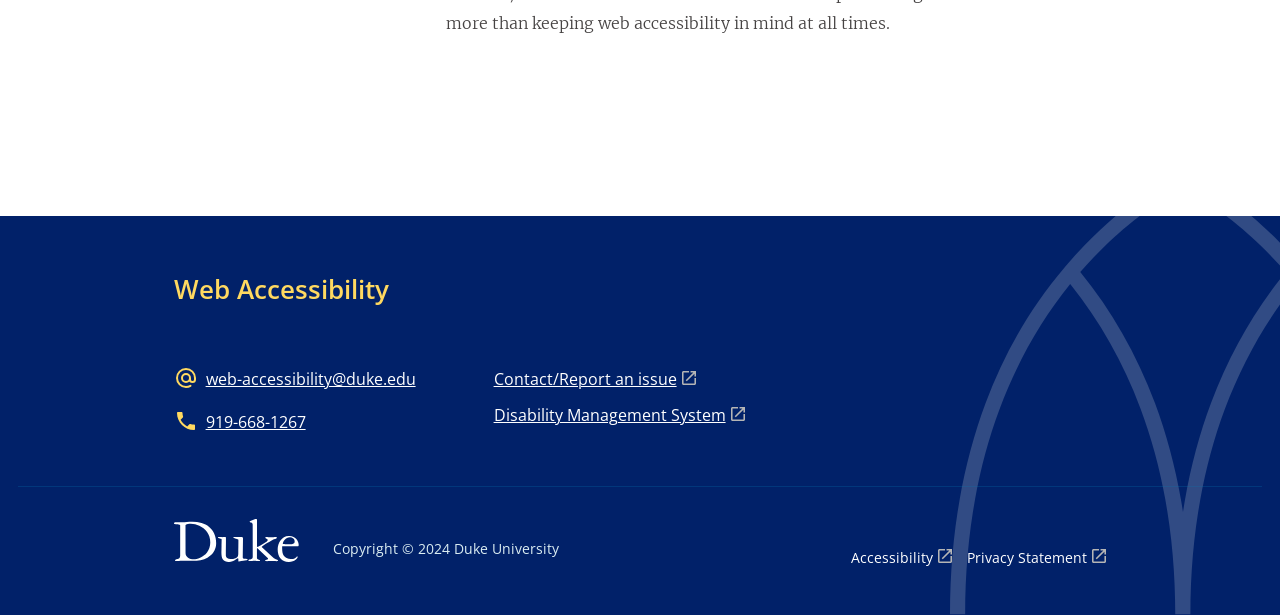Using floating point numbers between 0 and 1, provide the bounding box coordinates in the format (top-left x, top-left y, bottom-right x, bottom-right y). Locate the UI element described here: web-accessibility@duke.edu

[0.161, 0.598, 0.325, 0.634]